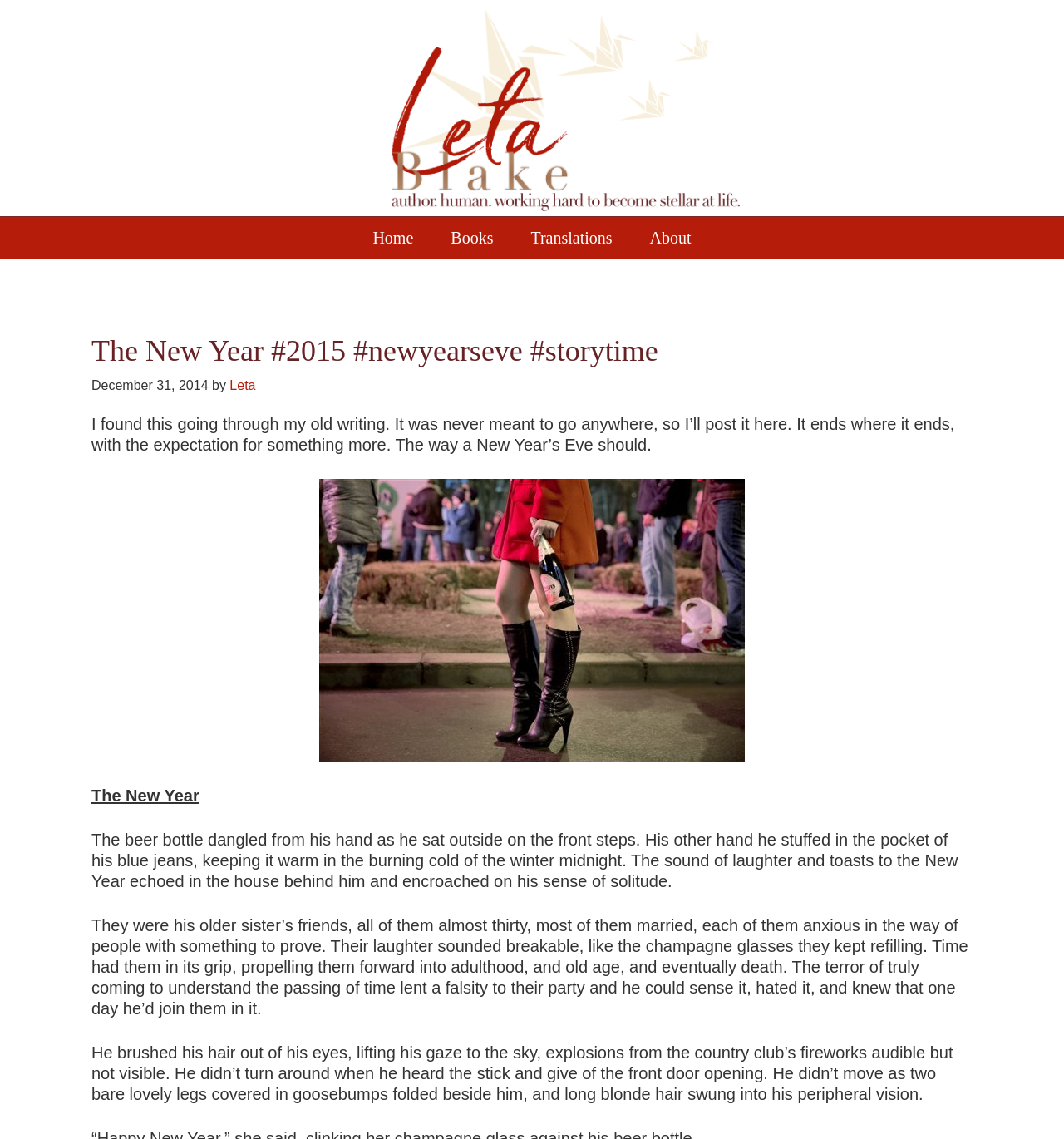Please locate the bounding box coordinates of the region I need to click to follow this instruction: "Click on the 'Books' link".

[0.408, 0.191, 0.479, 0.227]